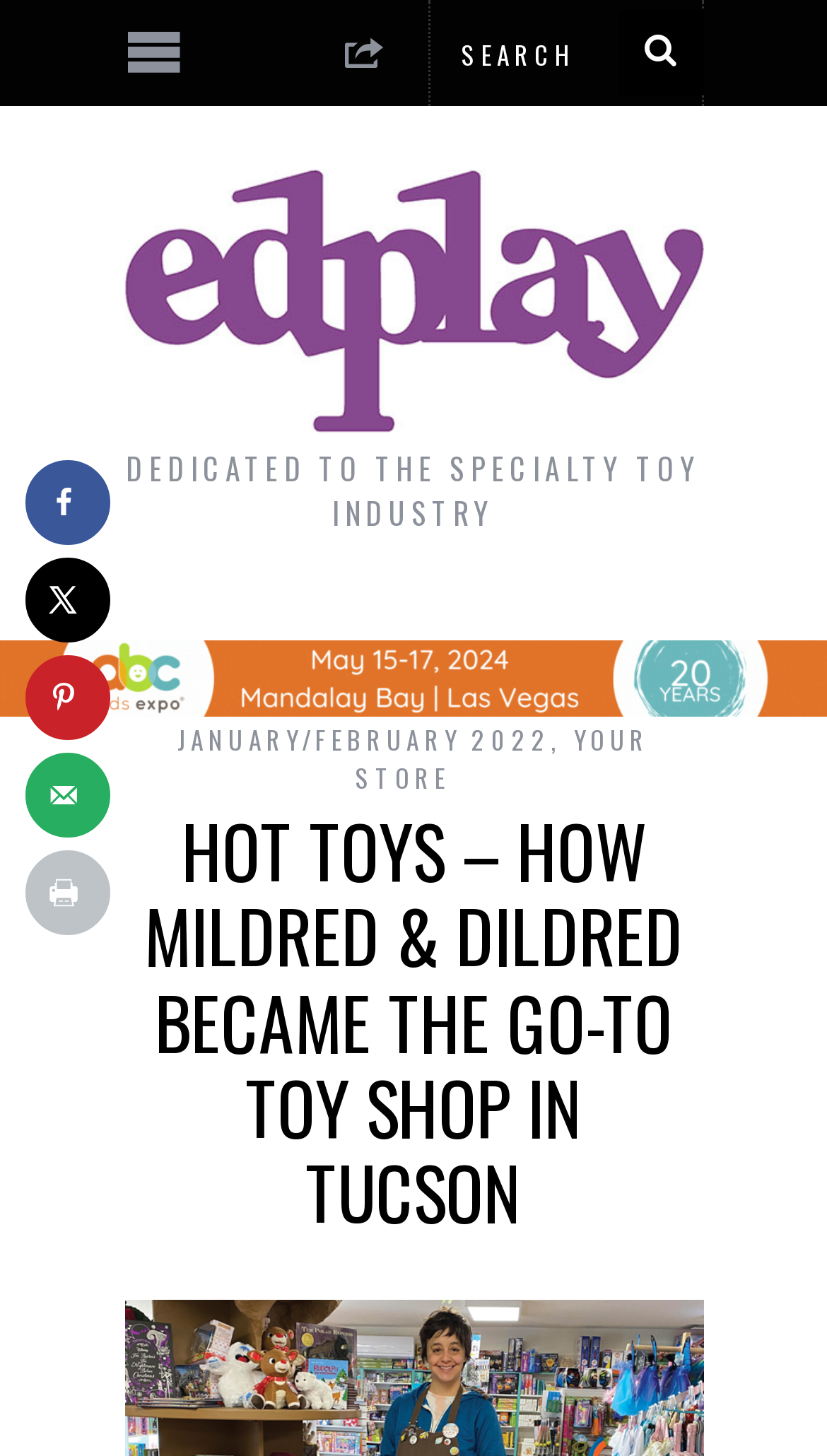Determine the coordinates of the bounding box for the clickable area needed to execute this instruction: "Read the article".

[0.15, 0.555, 0.85, 0.849]